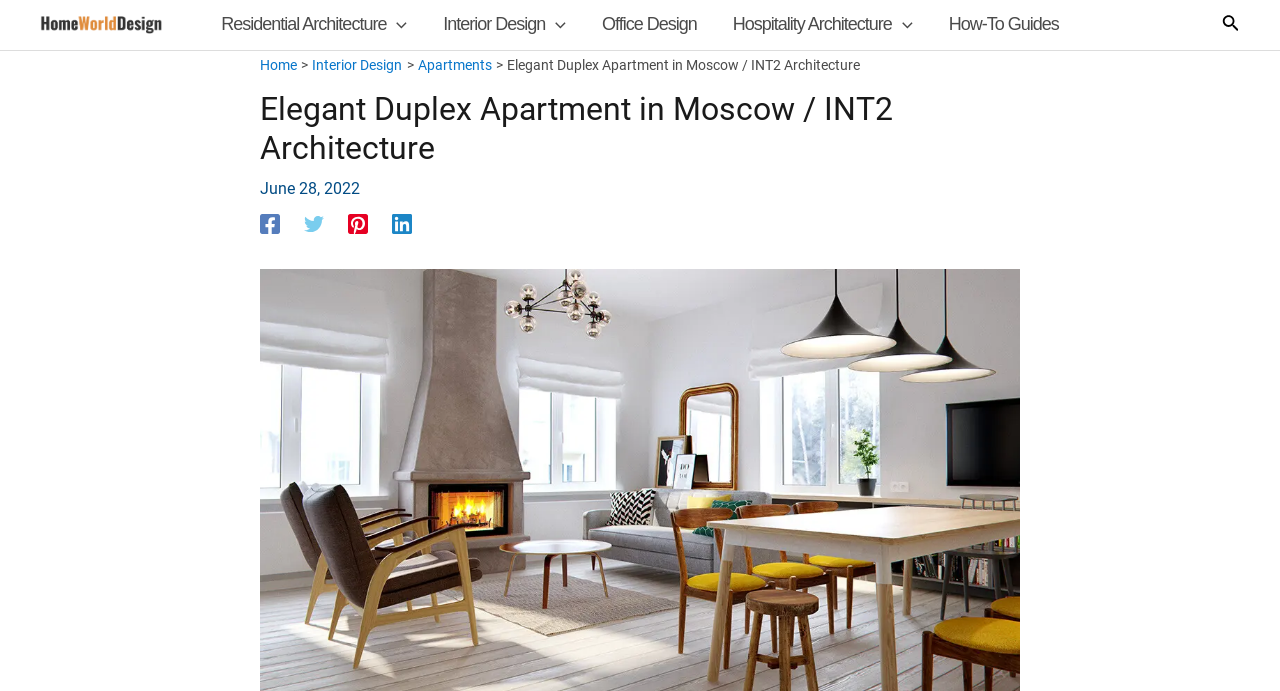Can you identify the bounding box coordinates of the clickable region needed to carry out this instruction: 'search for something'? The coordinates should be four float numbers within the range of 0 to 1, stated as [left, top, right, bottom].

[0.955, 0.018, 0.969, 0.054]